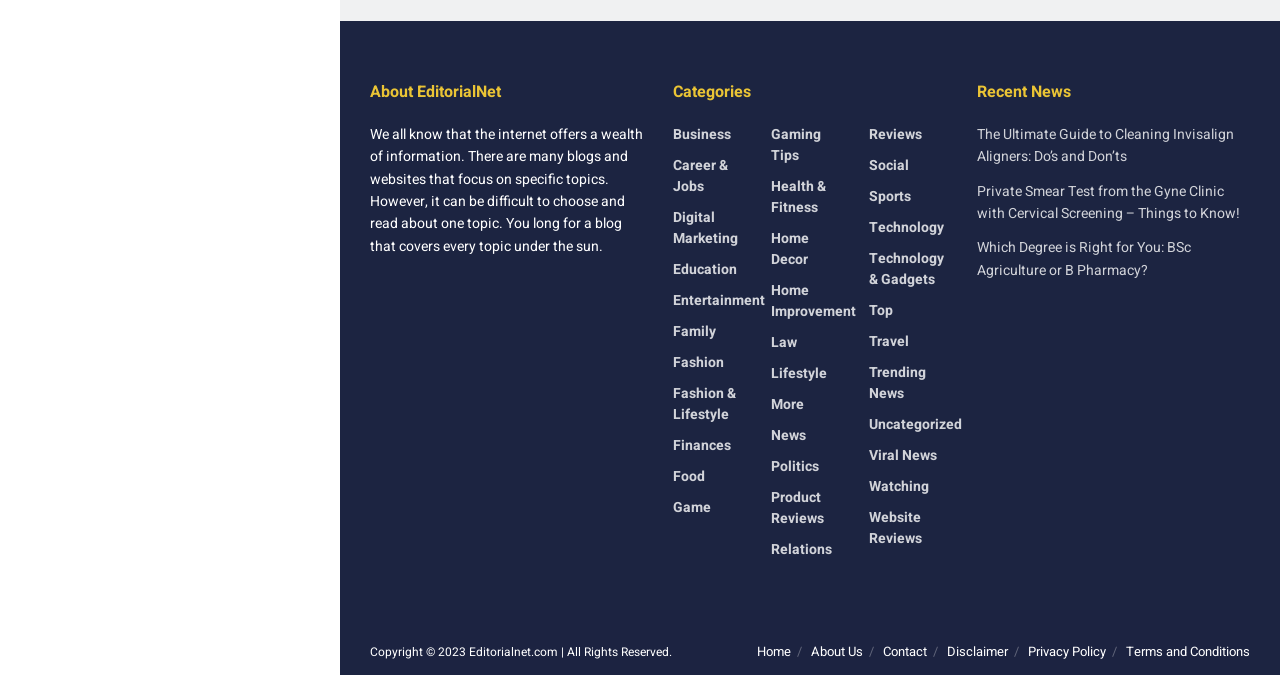Please respond in a single word or phrase: 
What is the title of the first news article?

The Ultimate Guide to Cleaning Invisalign Aligners